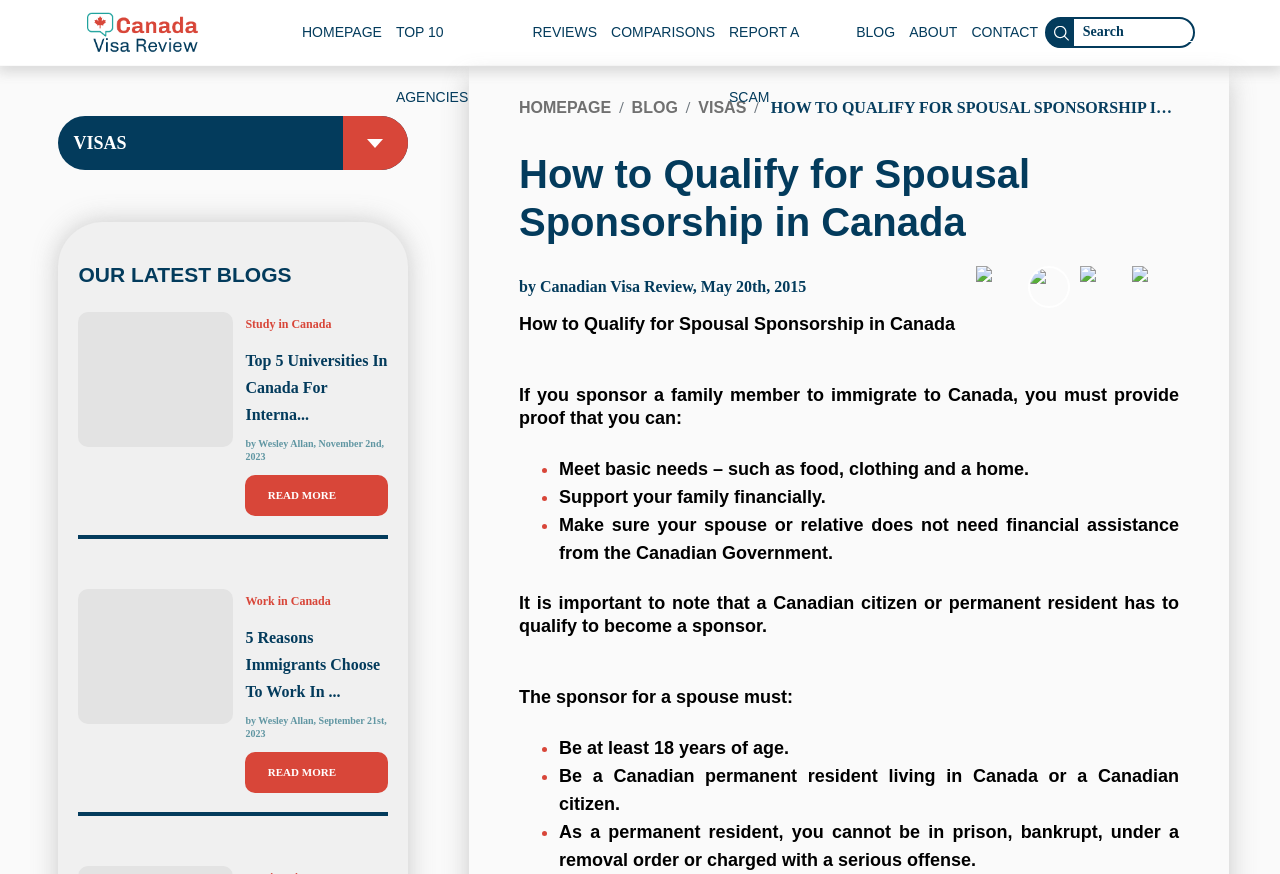What is the name of the website?
Based on the image, provide your answer in one word or phrase.

Canada Visa Review